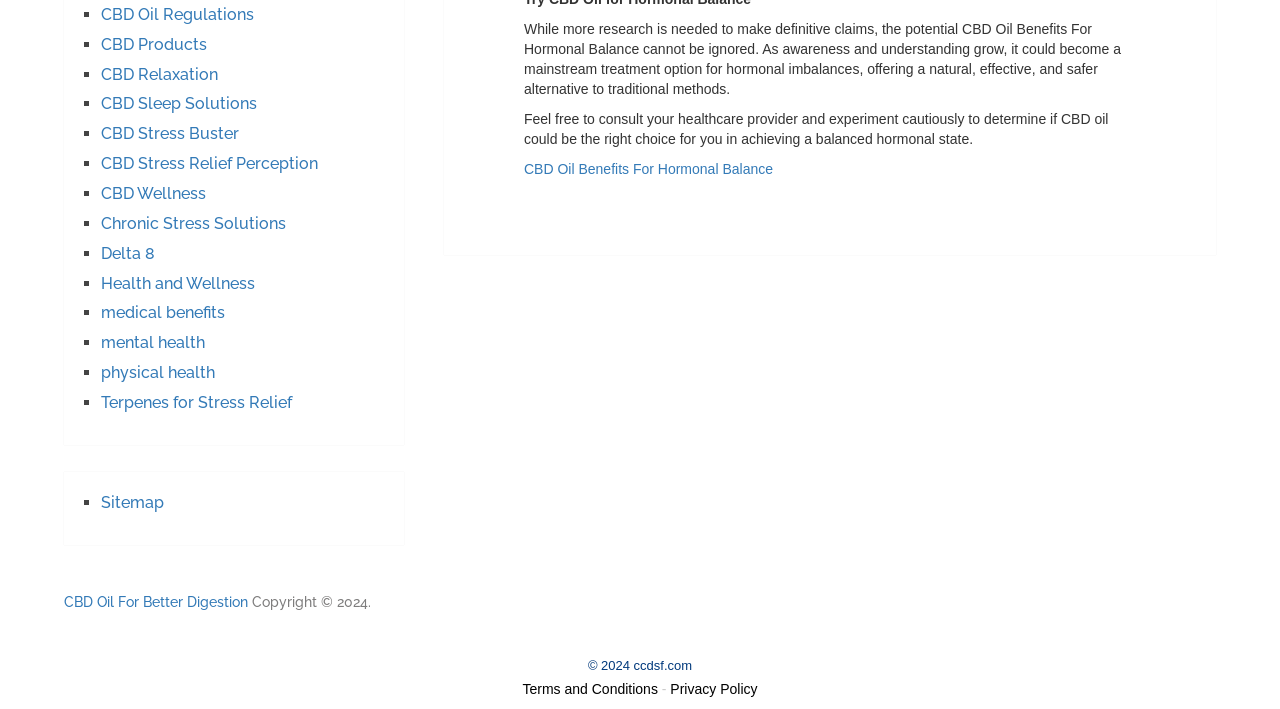Refer to the image and answer the question with as much detail as possible: What is the copyright year mentioned at the bottom of the webpage?

The StaticText element with the content 'Copyright © 2024.' is located at the bottom of the webpage, indicating that the copyright year is 2024.